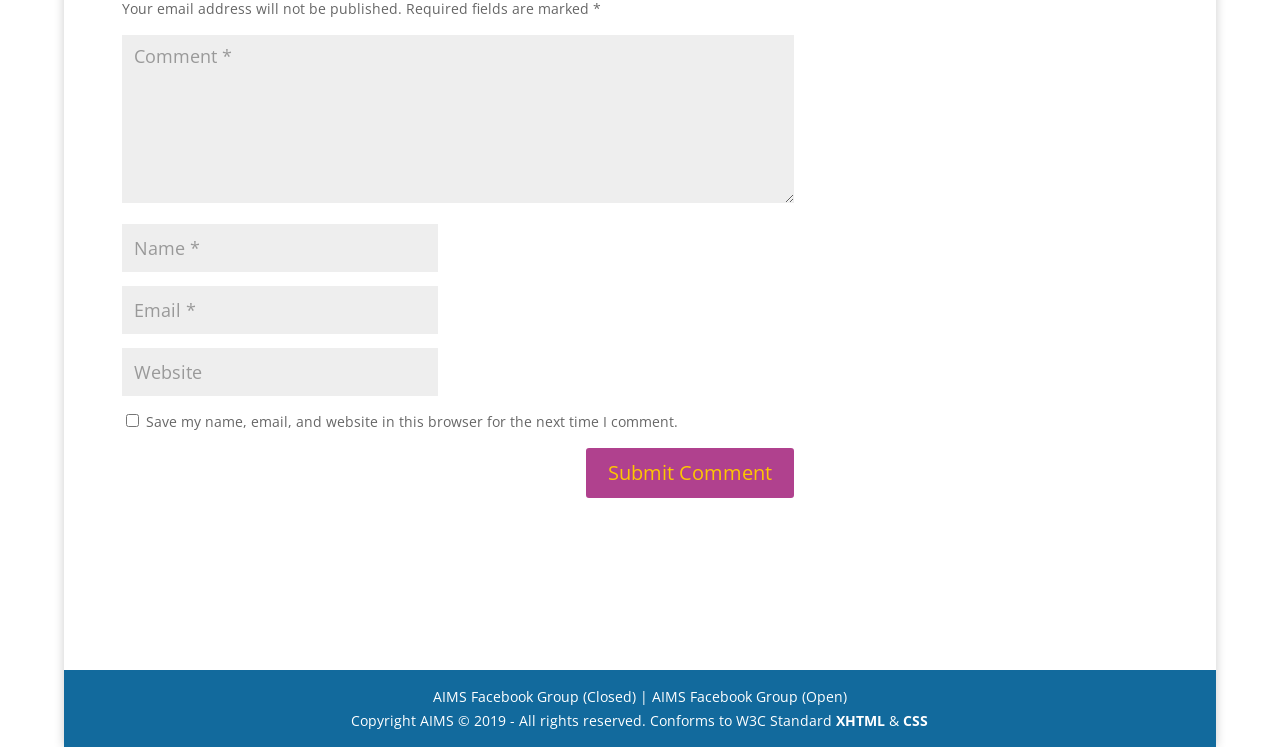From the webpage screenshot, predict the bounding box coordinates (top-left x, top-left y, bottom-right x, bottom-right y) for the UI element described here: CSS

[0.706, 0.951, 0.725, 0.977]